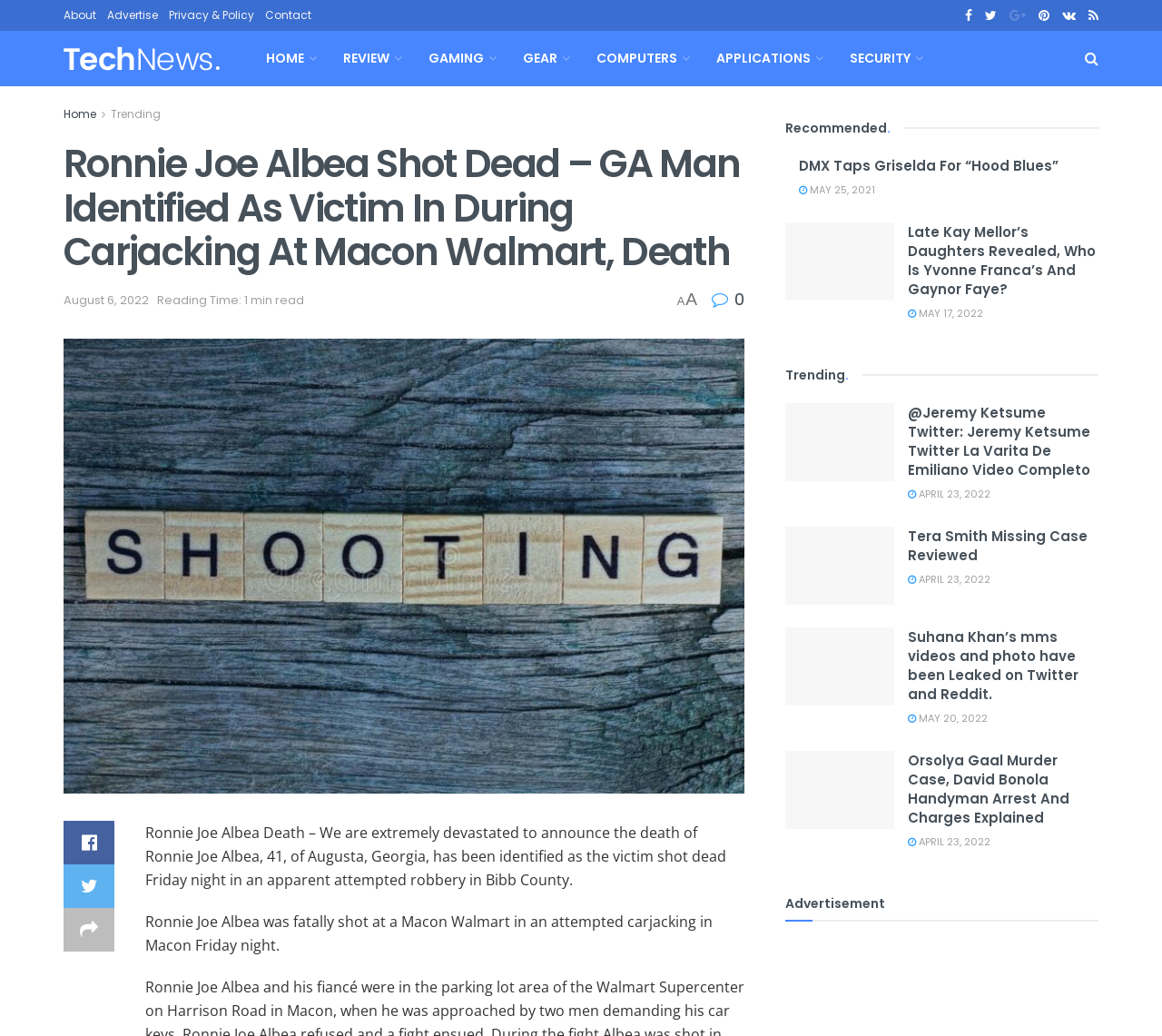Identify the bounding box for the given UI element using the description provided. Coordinates should be in the format (top-left x, top-left y, bottom-right x, bottom-right y) and must be between 0 and 1. Here is the description: May 17, 2022

[0.781, 0.296, 0.846, 0.31]